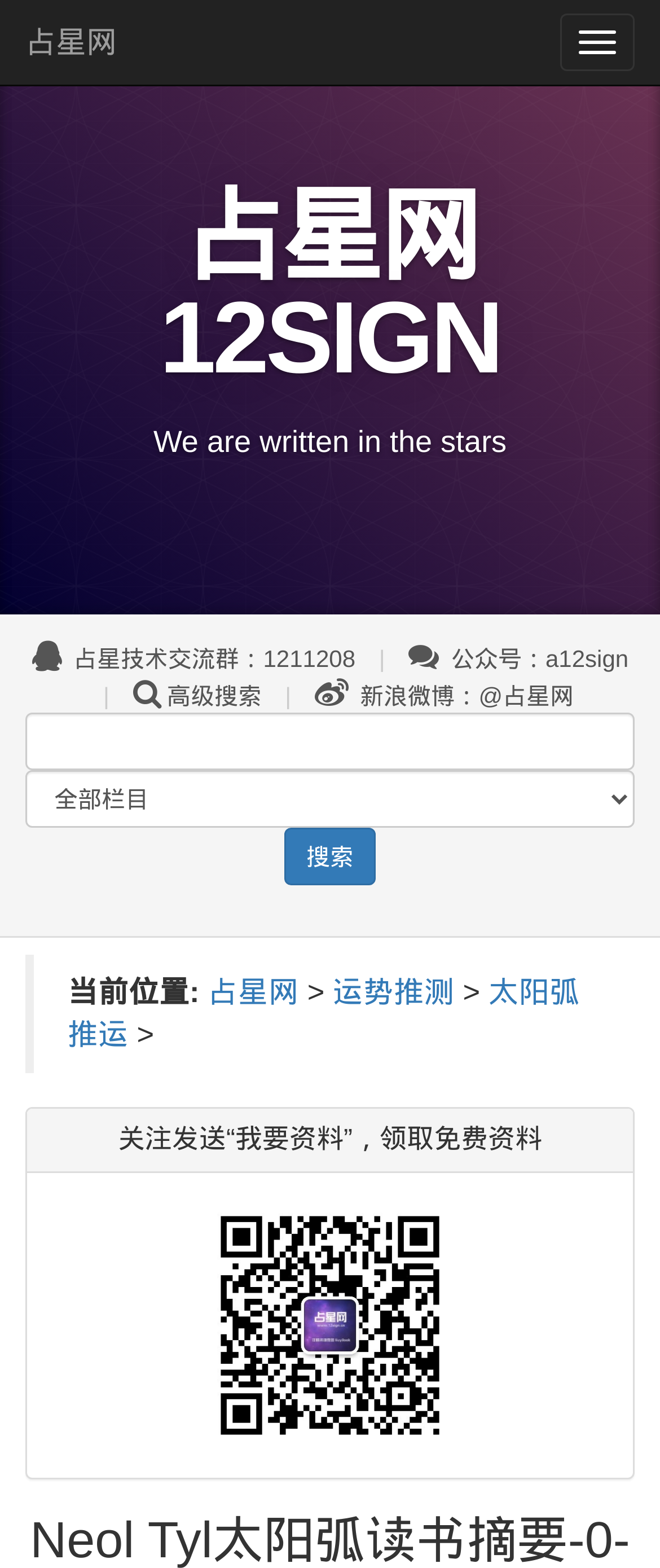Please determine the bounding box coordinates of the section I need to click to accomplish this instruction: "Go to 运势推测".

[0.504, 0.621, 0.689, 0.643]